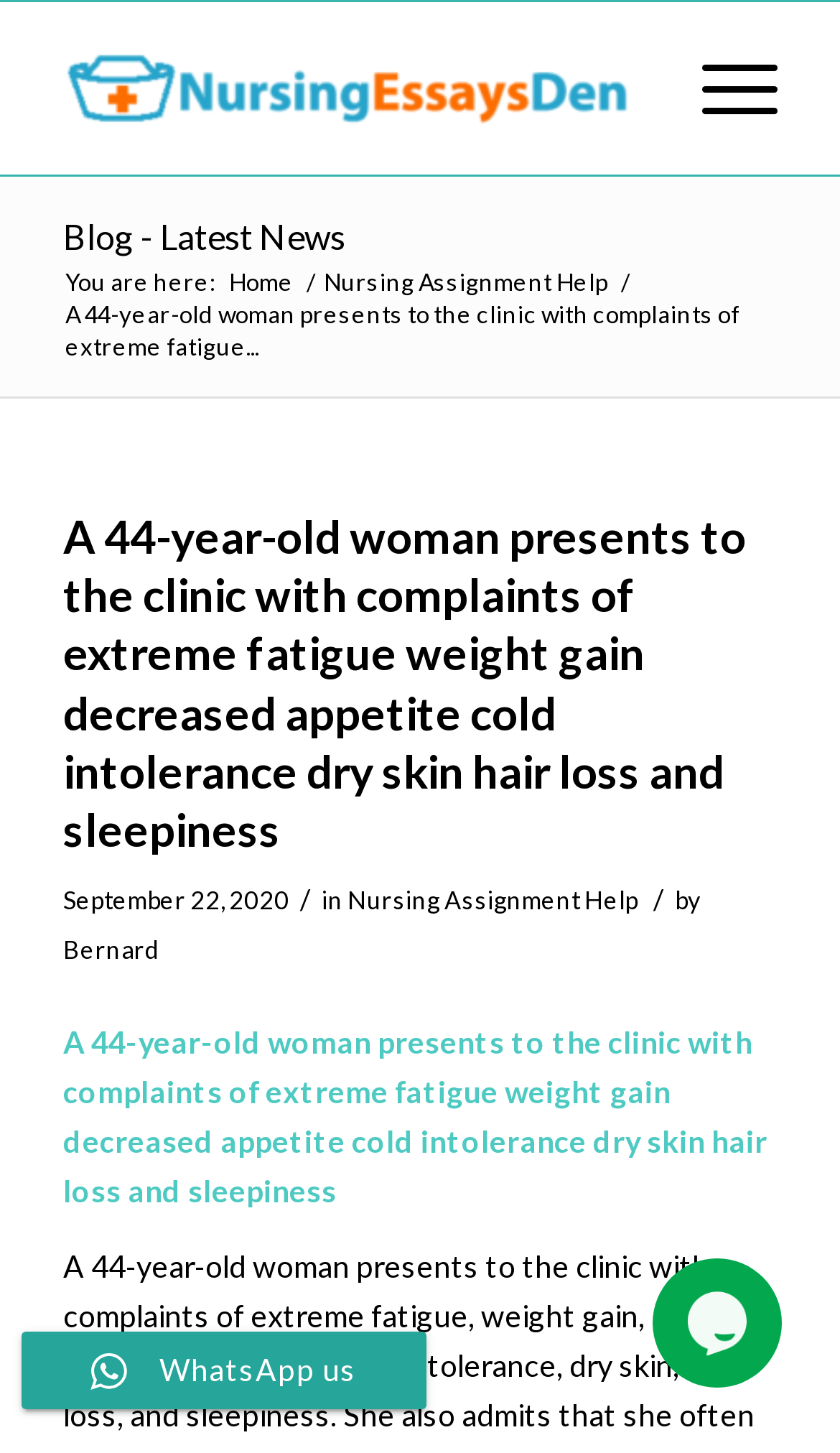Extract the bounding box coordinates for the HTML element that matches this description: "Bernard". The coordinates should be four float numbers between 0 and 1, i.e., [left, top, right, bottom].

[0.075, 0.643, 0.19, 0.662]